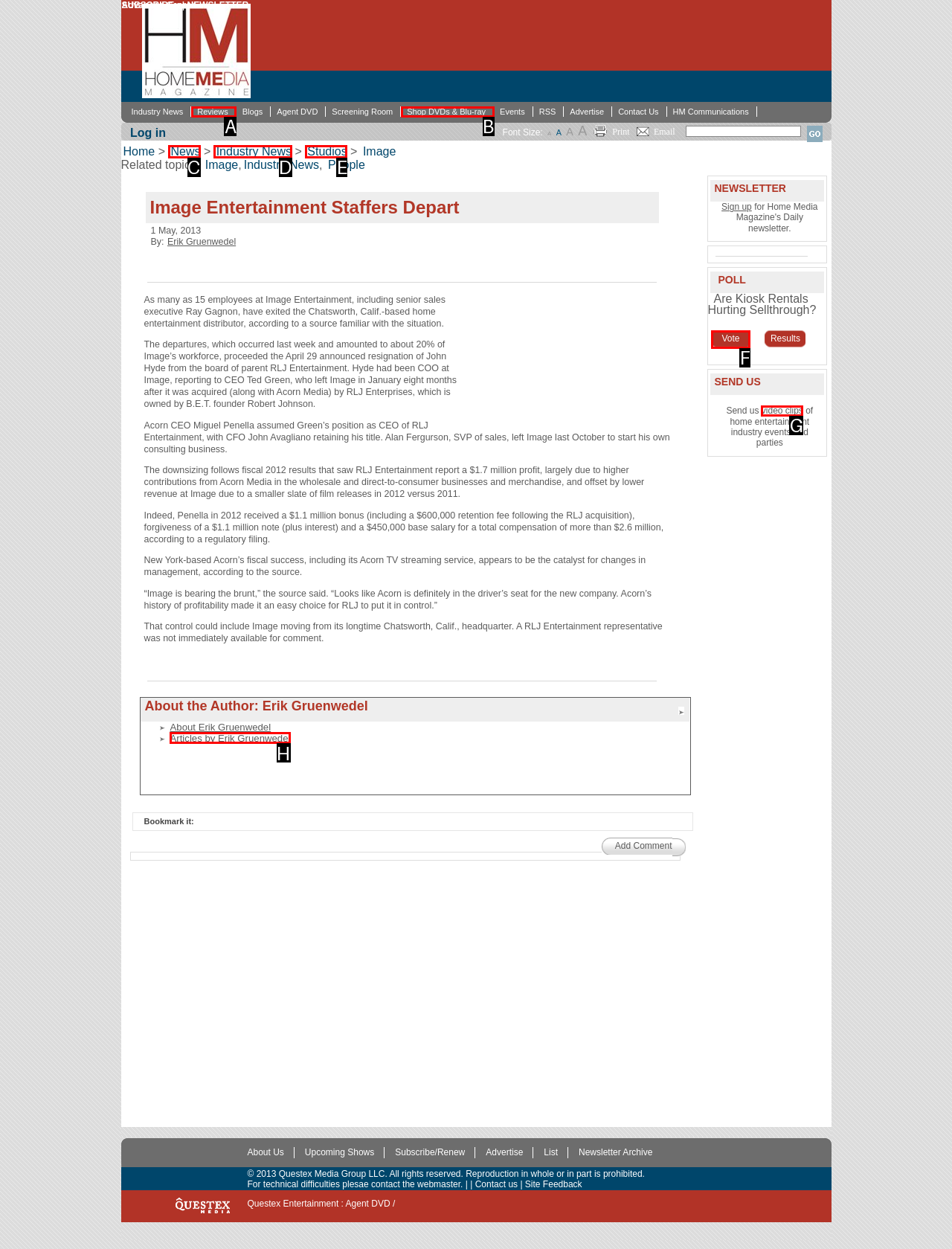Select the letter that aligns with the description: Articles by Erik Gruenwedel. Answer with the letter of the selected option directly.

H